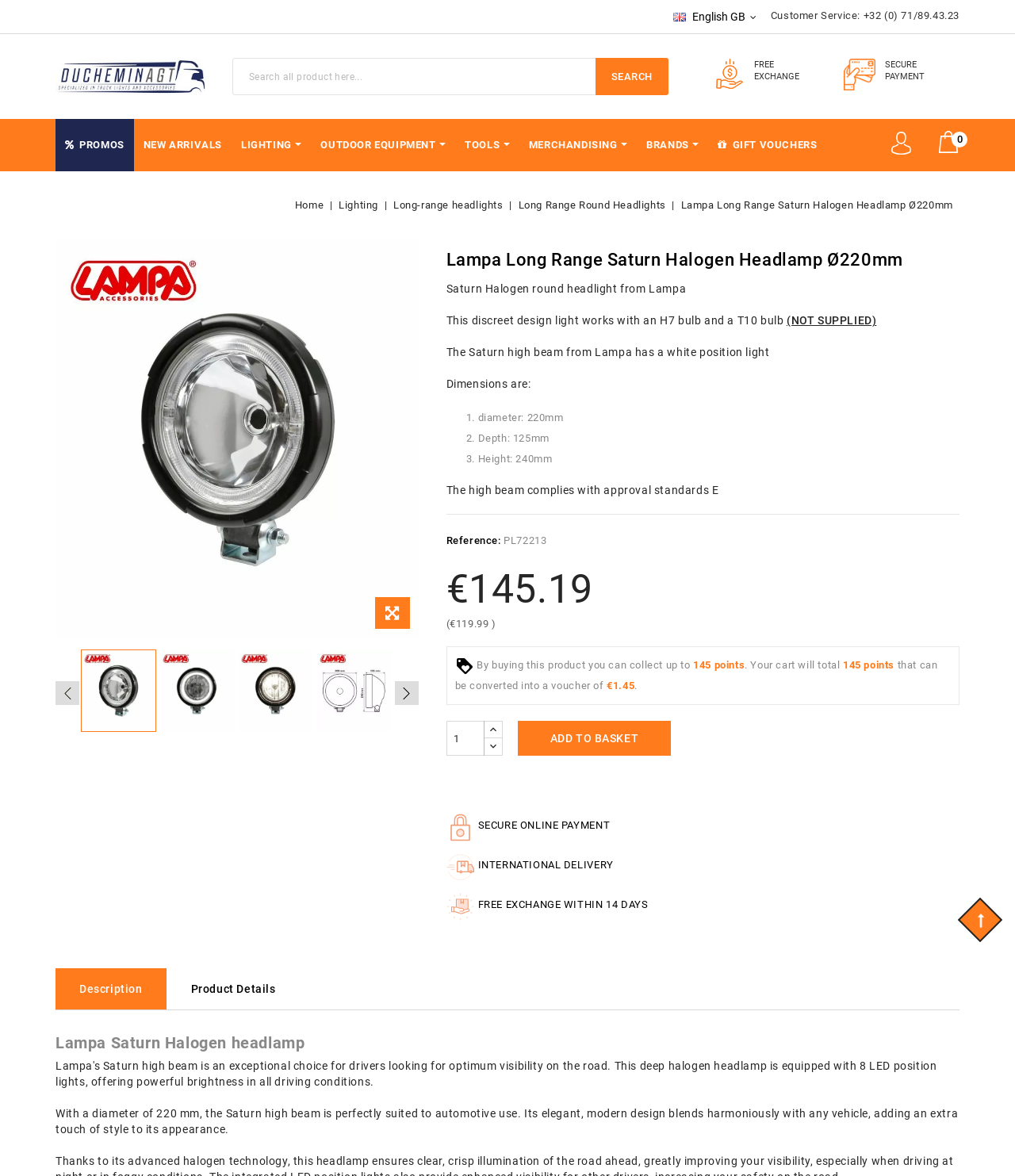What type of bulb does the headlight use? Examine the screenshot and reply using just one word or a brief phrase.

H7 and T10